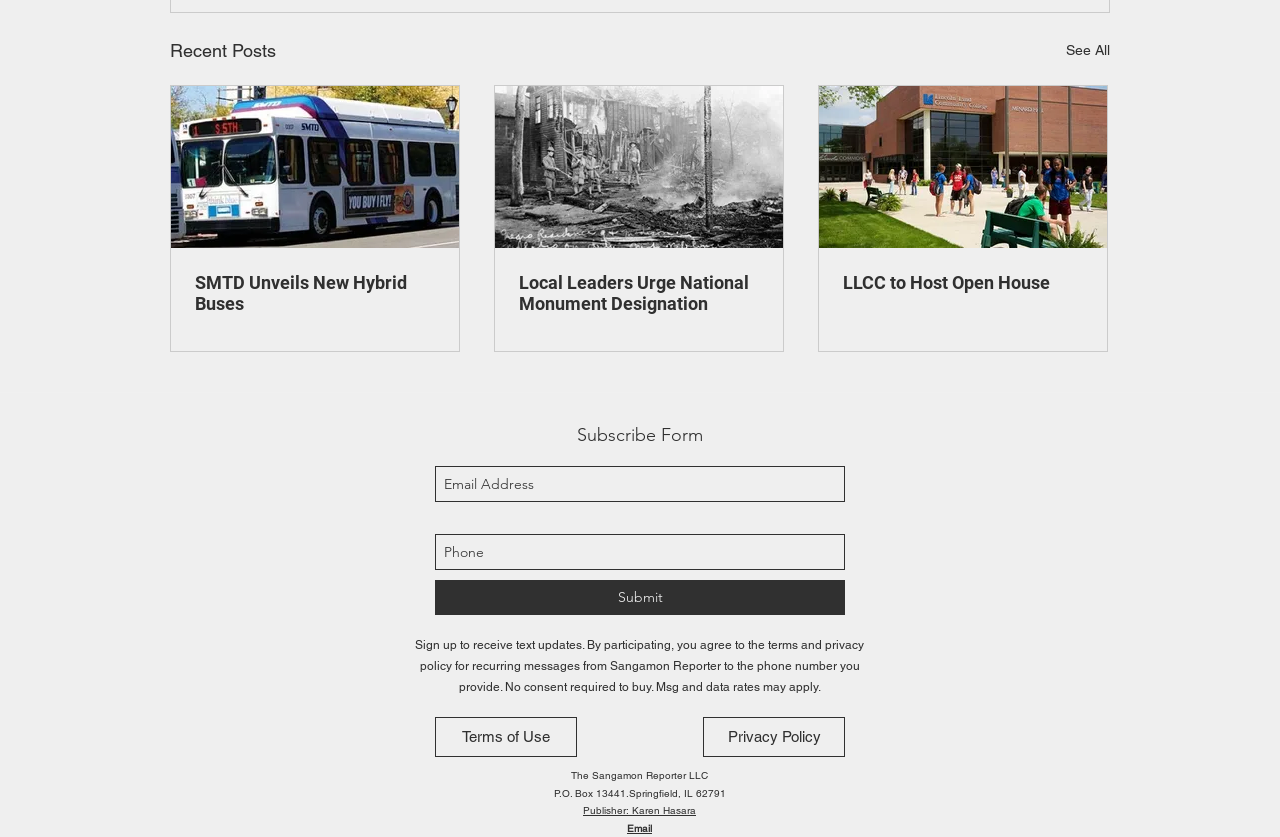What is the purpose of the form in the slideshow region?
Please give a detailed and elaborate answer to the question.

The form in the slideshow region has a heading 'Subscribe Form' and input fields for email address and phone number. The text below the form explains that by participating, users agree to the terms and privacy policy for recurring messages from Sangamon Reporter to the phone number provided. This suggests that the purpose of the form is to subscribe to receive text updates.